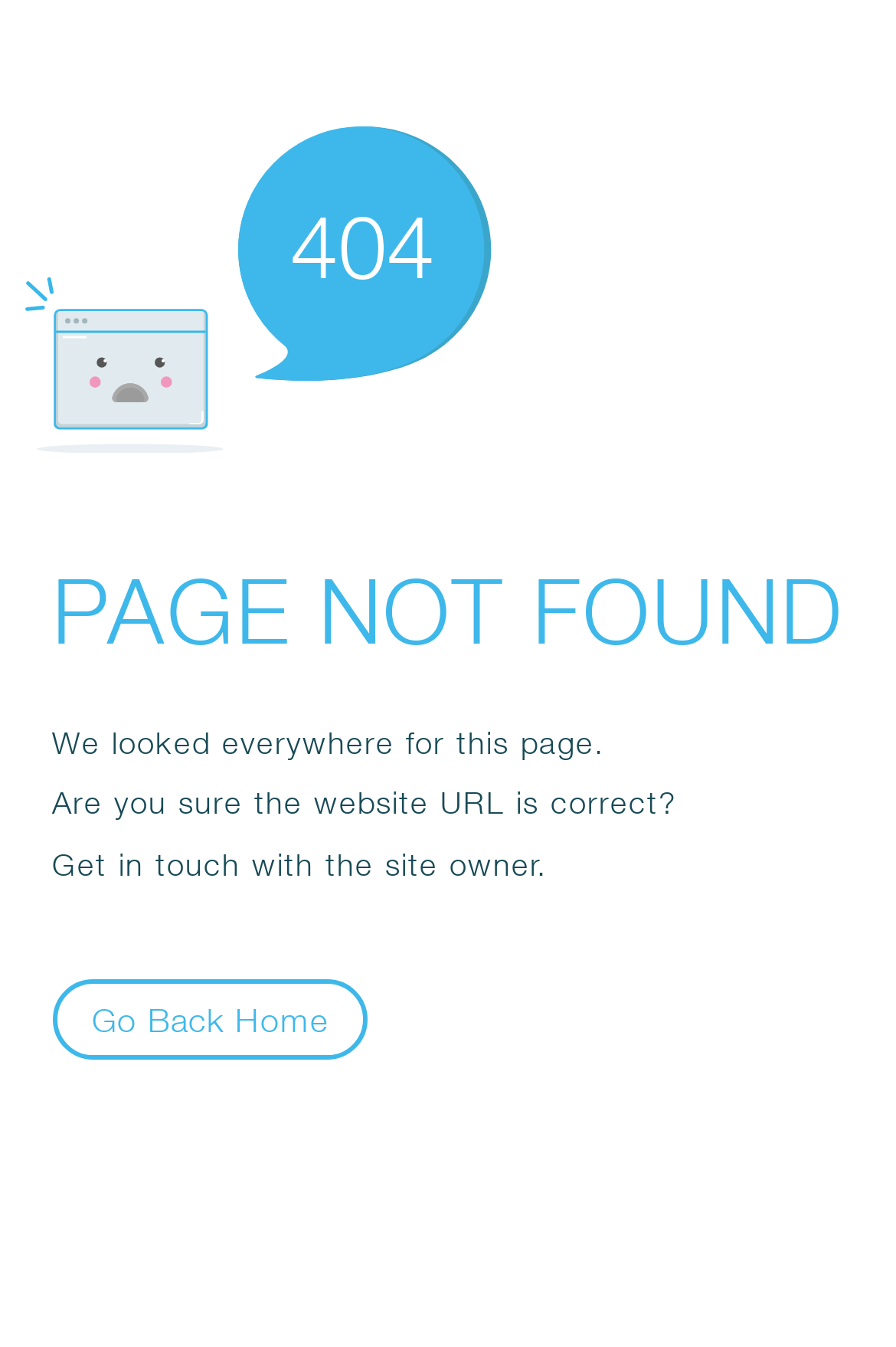Please provide a brief answer to the following inquiry using a single word or phrase:
What is the main error message?

PAGE NOT FOUND